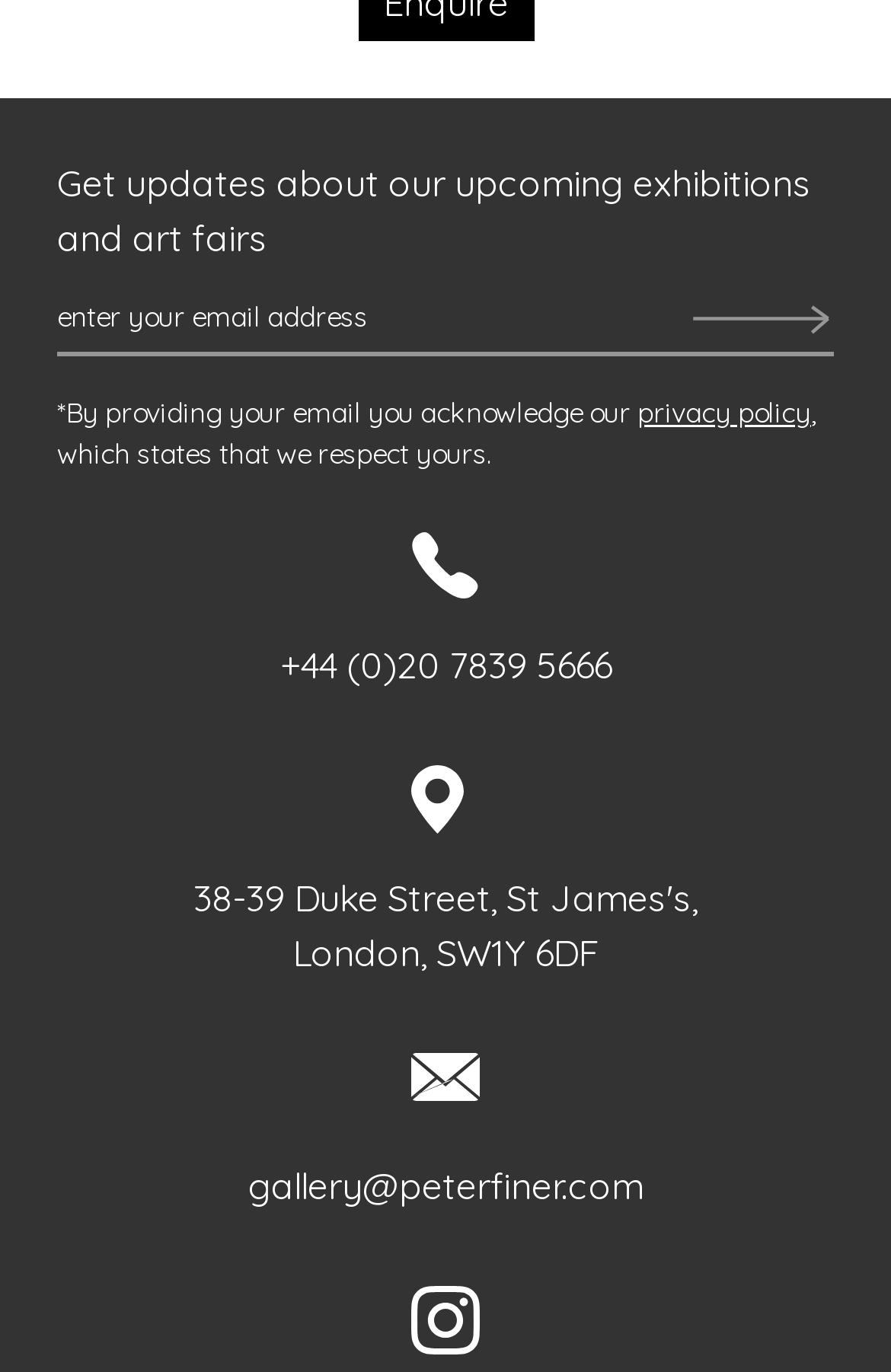For the given element description privacy policy, determine the bounding box coordinates of the UI element. The coordinates should follow the format (top-left x, top-left y, bottom-right x, bottom-right y) and be within the range of 0 to 1.

[0.715, 0.287, 0.91, 0.312]